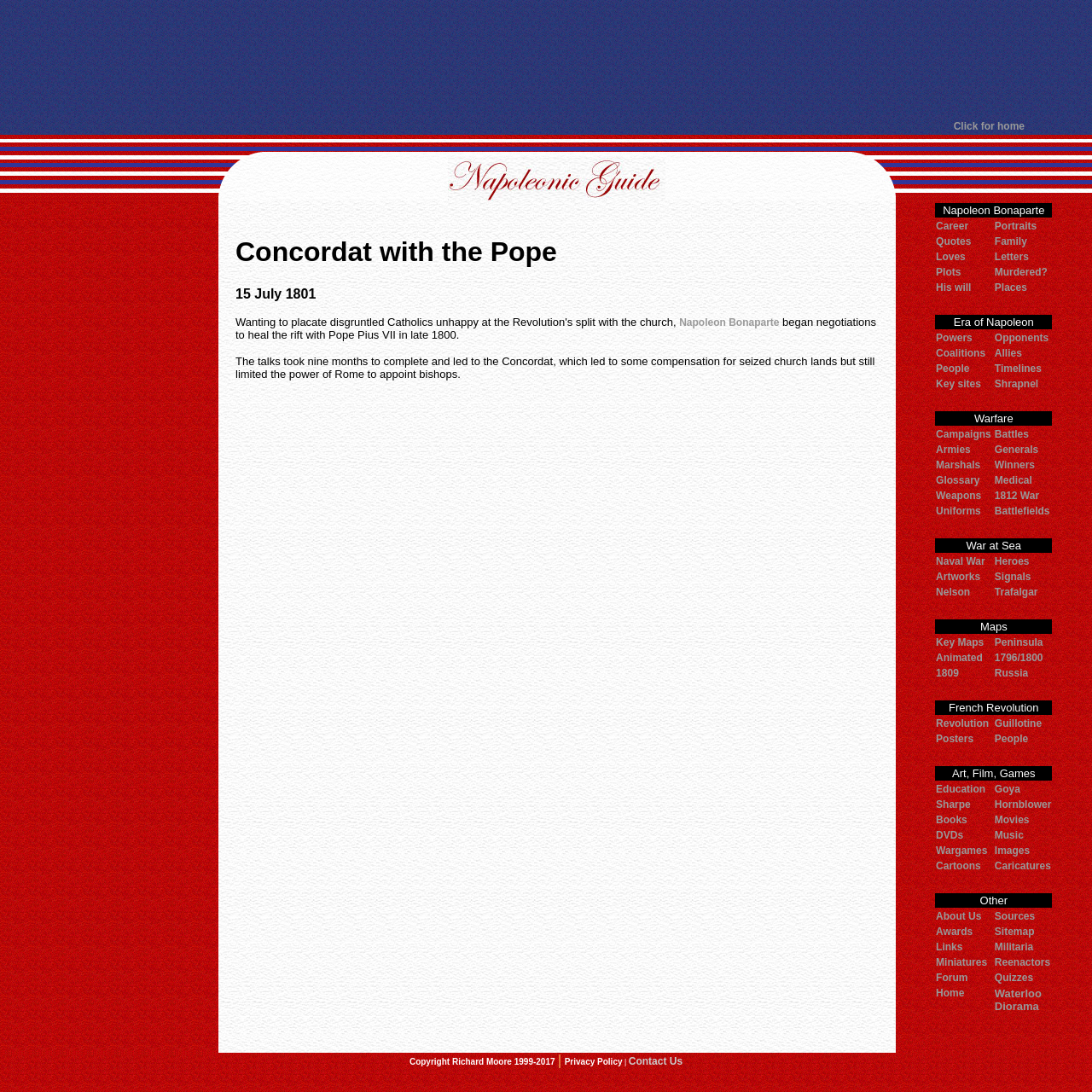Using the provided description aria-label="Advertisement" name="aswift_1" title="Advertisement", find the bounding box coordinates for the UI element. Provide the coordinates in (top-left x, top-left y, bottom-right x, bottom-right y) format, ensuring all values are between 0 and 1.

[0.186, 0.0, 0.811, 0.109]